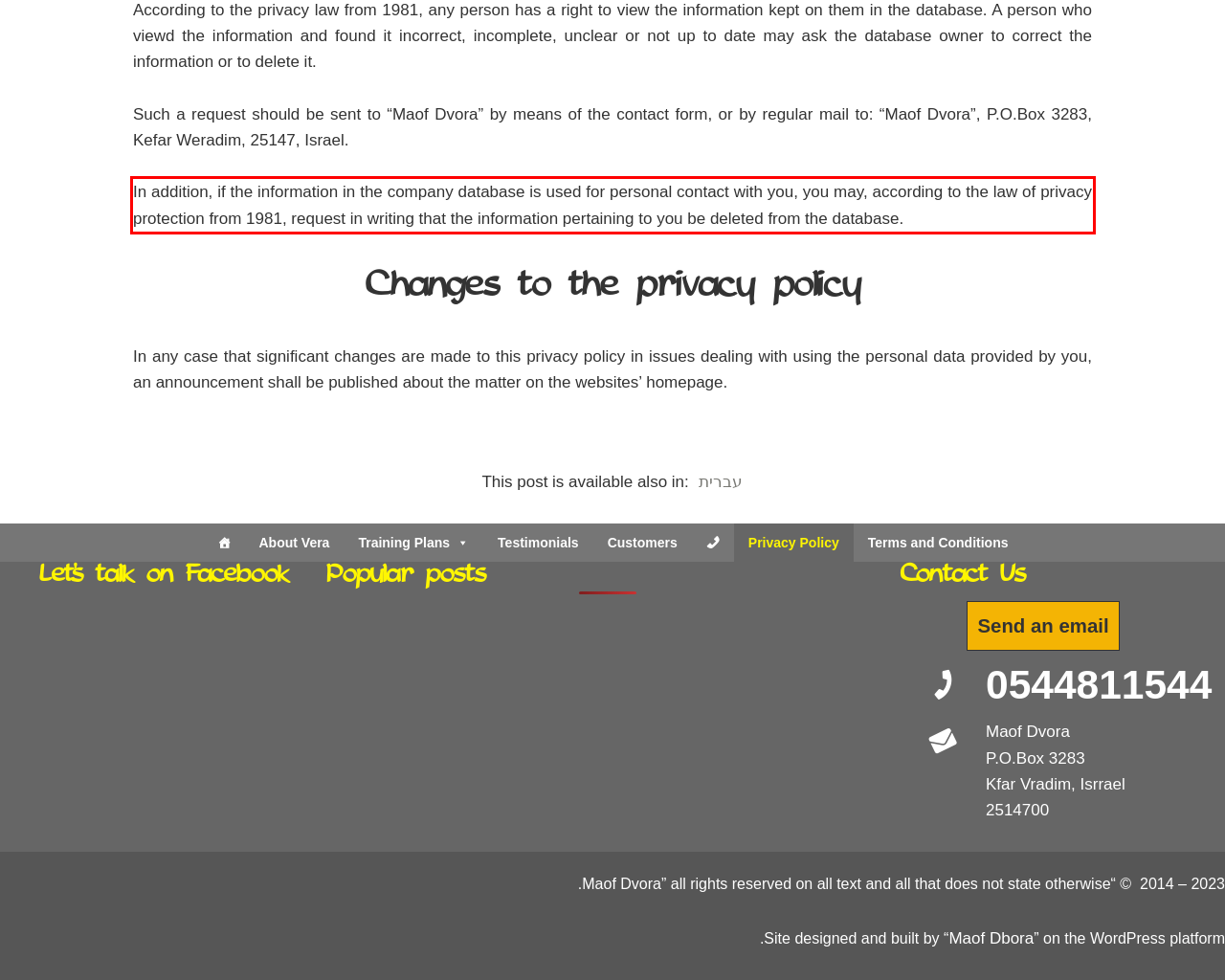You are given a screenshot of a webpage with a UI element highlighted by a red bounding box. Please perform OCR on the text content within this red bounding box.

In addition, if the information in the company database is used for personal contact with you, you may, according to the law of privacy protection from 1981, request in writing that the information pertaining to you be deleted from the database.